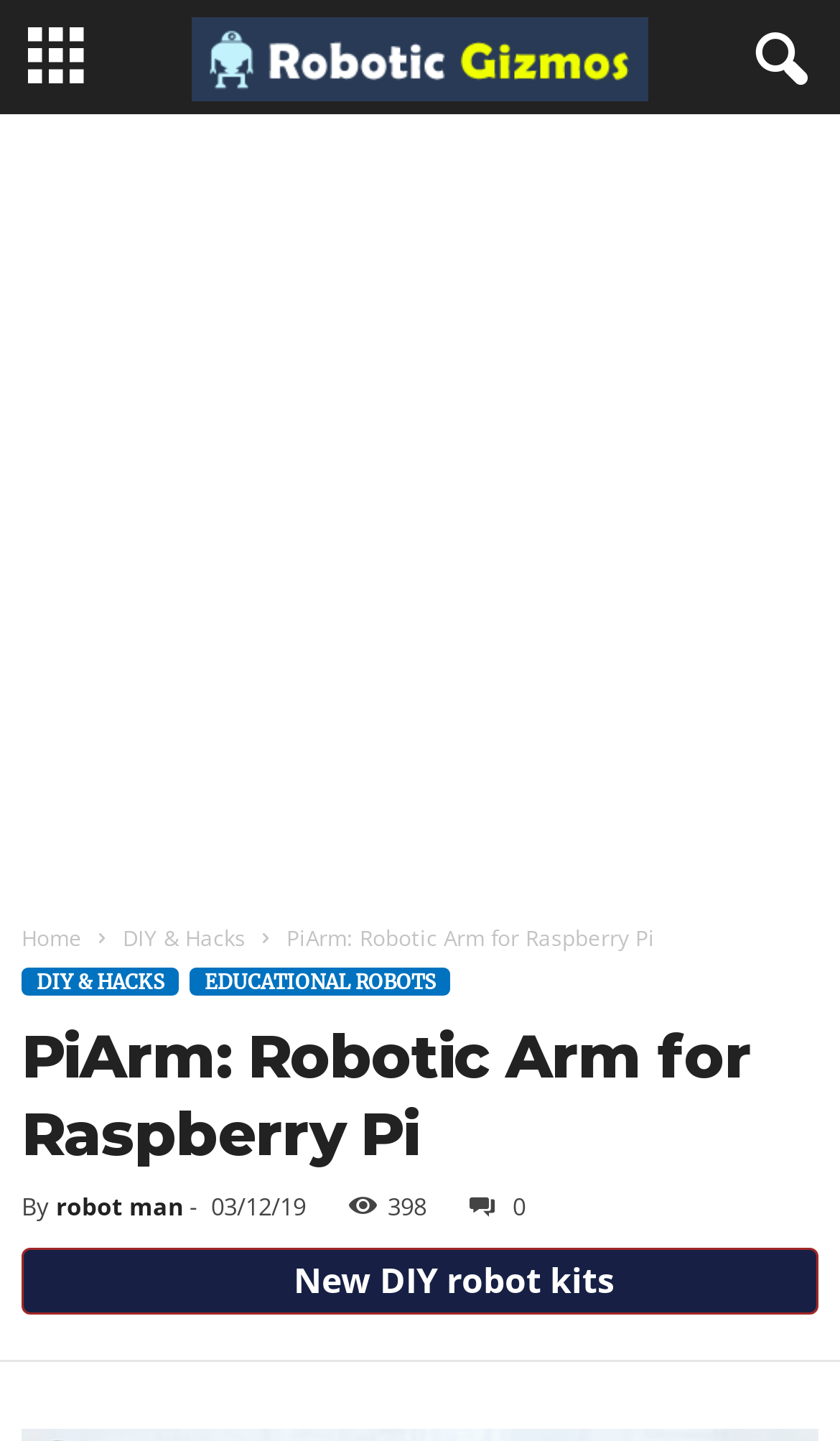Bounding box coordinates are given in the format (top-left x, top-left y, bottom-right x, bottom-right y). All values should be floating point numbers between 0 and 1. Provide the bounding box coordinate for the UI element described as: Educational Robots

[0.226, 0.156, 0.536, 0.175]